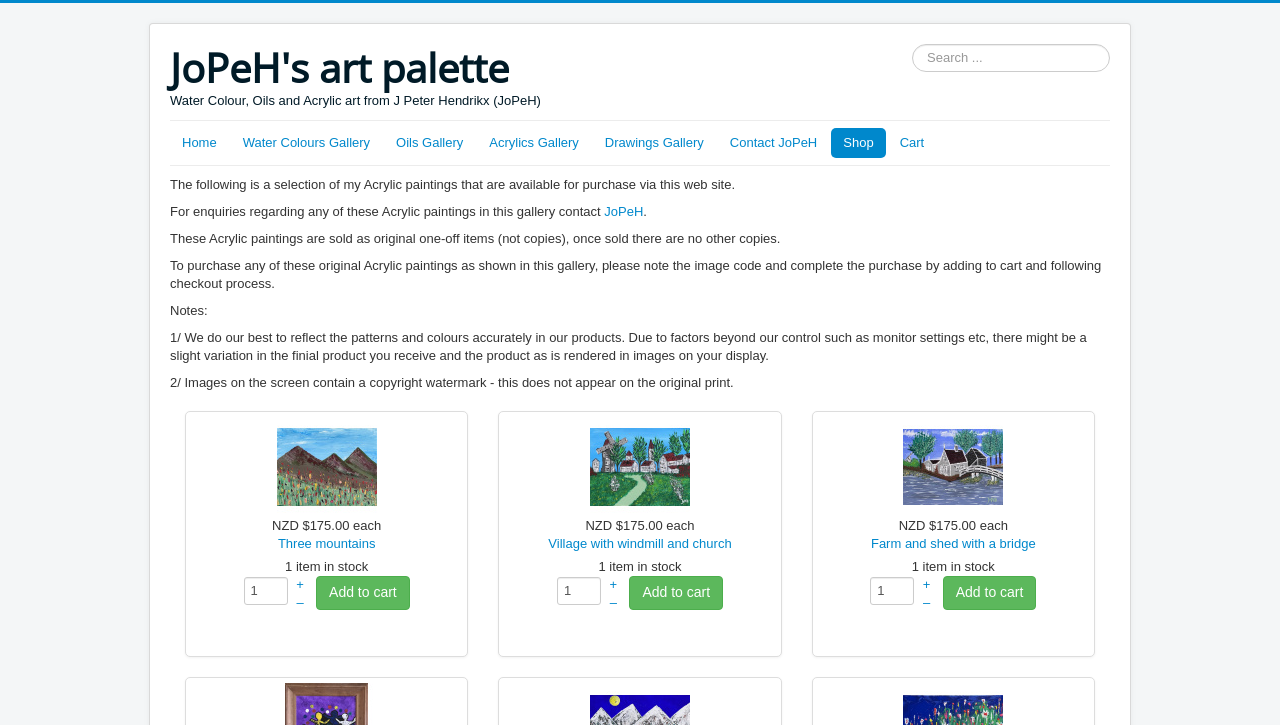Specify the bounding box coordinates (top-left x, top-left y, bottom-right x, bottom-right y) of the UI element in the screenshot that matches this description: Village with windmill and church

[0.428, 0.739, 0.572, 0.76]